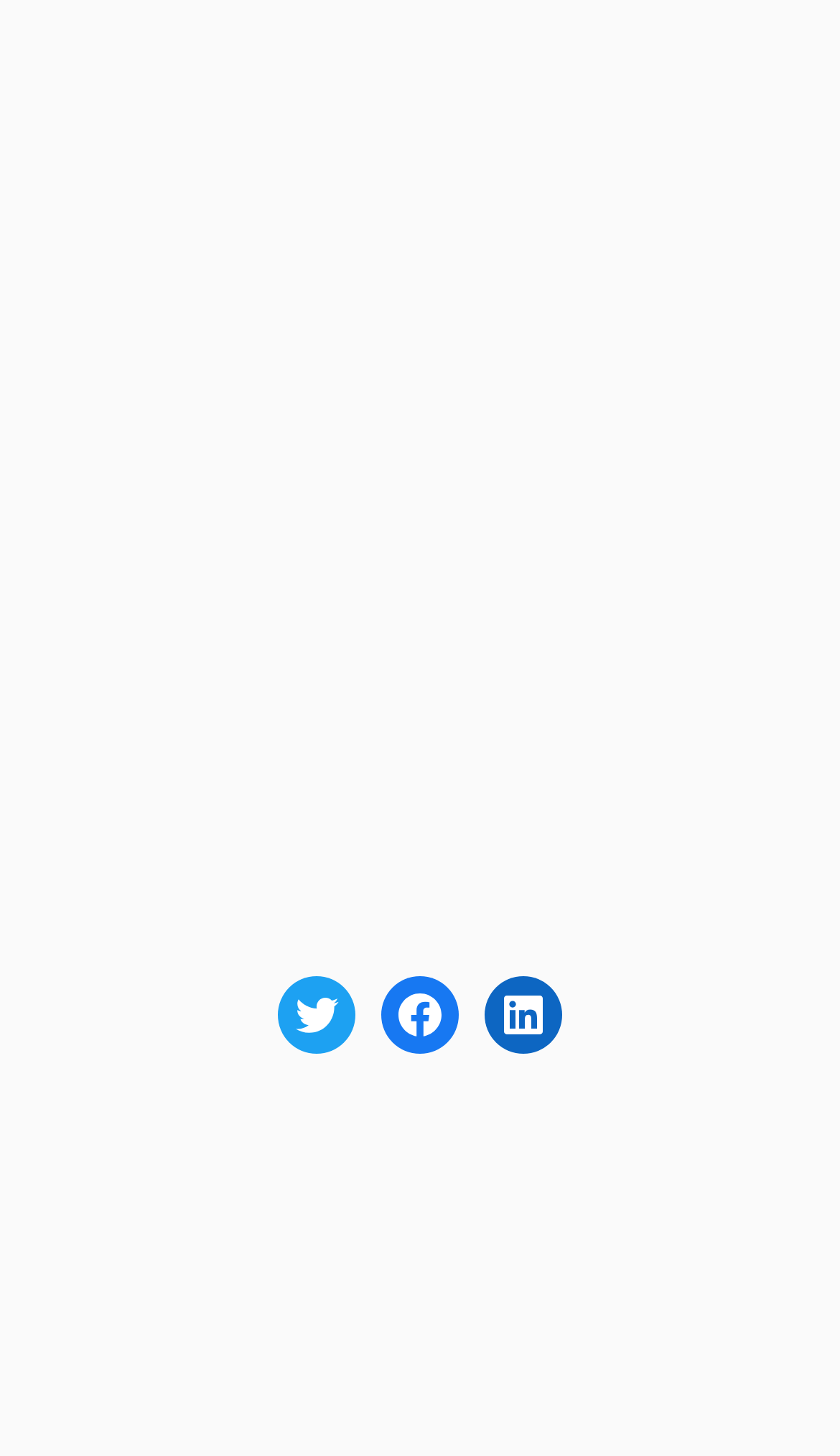Where are the social media links located?
Please answer the question with as much detail and depth as you can.

I analyzed the bounding box coordinates of the social media links and found that they are all located at the bottom of the webpage, with y1 coordinates ranging from 0.671 to 0.724, so the social media links are located at the bottom of the webpage.